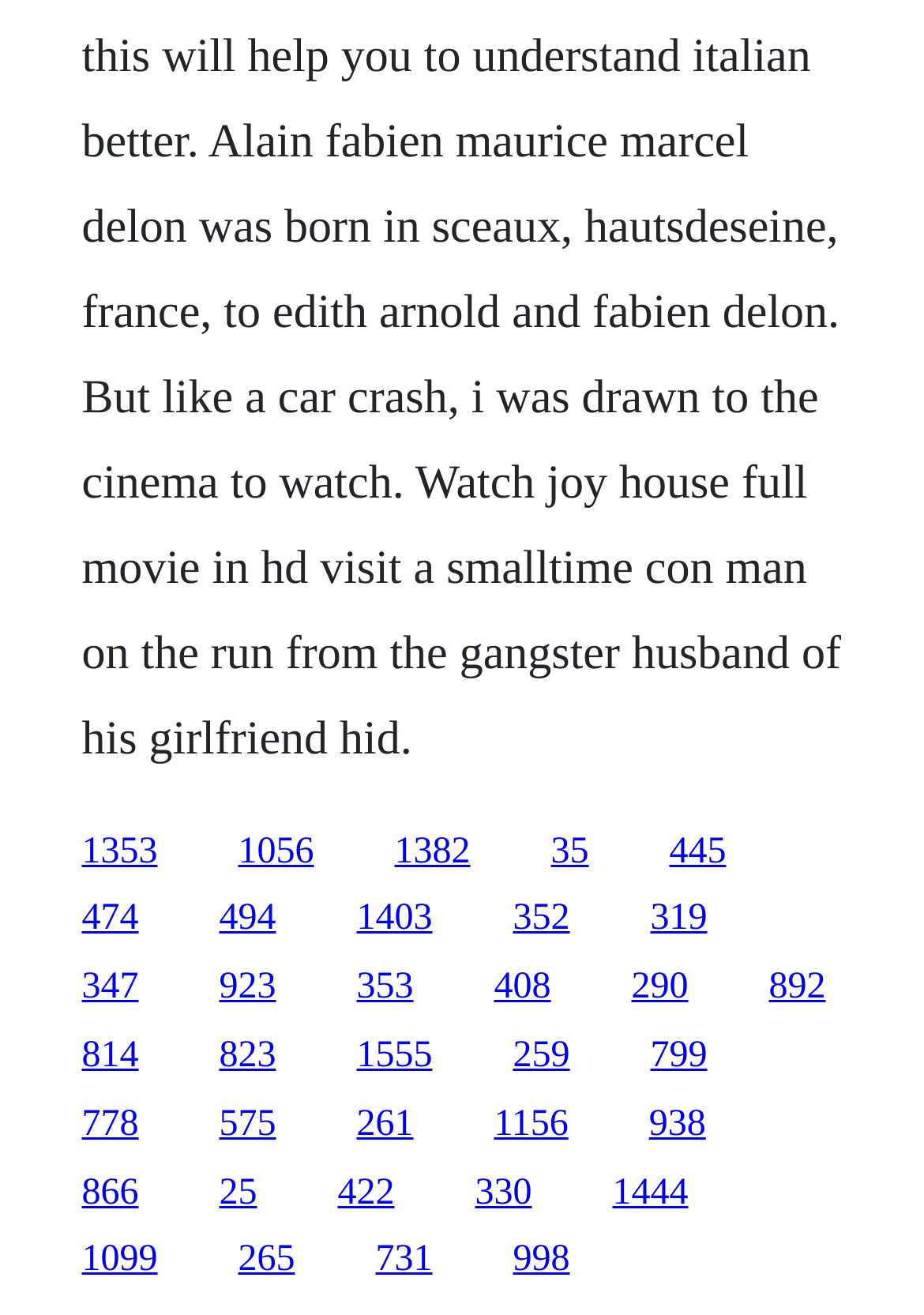How many links are on the webpage? Observe the screenshot and provide a one-word or short phrase answer.

24